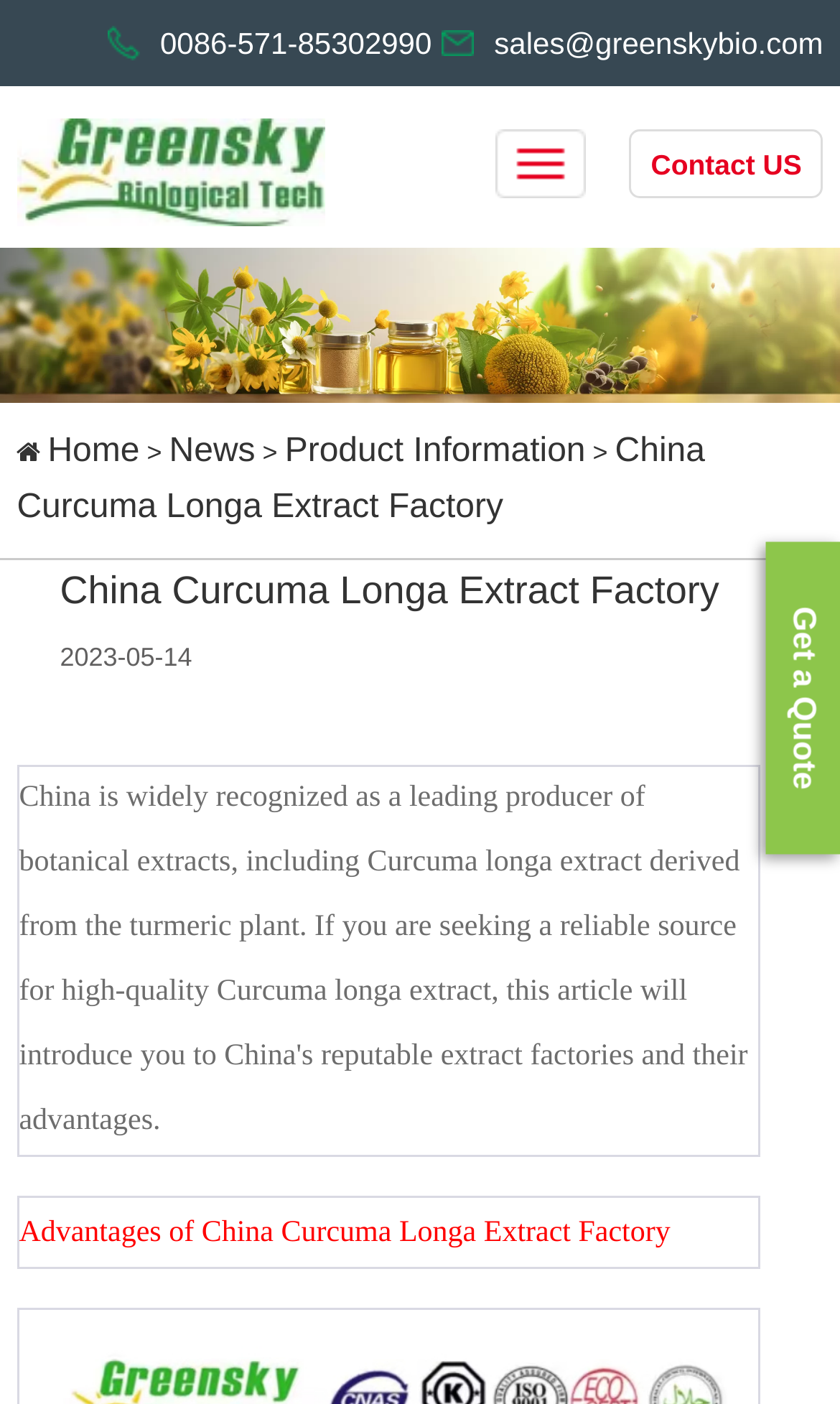How many navigation links are there on the top?
Using the image as a reference, answer the question in detail.

I counted the navigation links on the top of the webpage, there are links to 'Home', 'News', 'Product Information', 'China Curcuma Longa Extract Factory', and 'Contact US'.